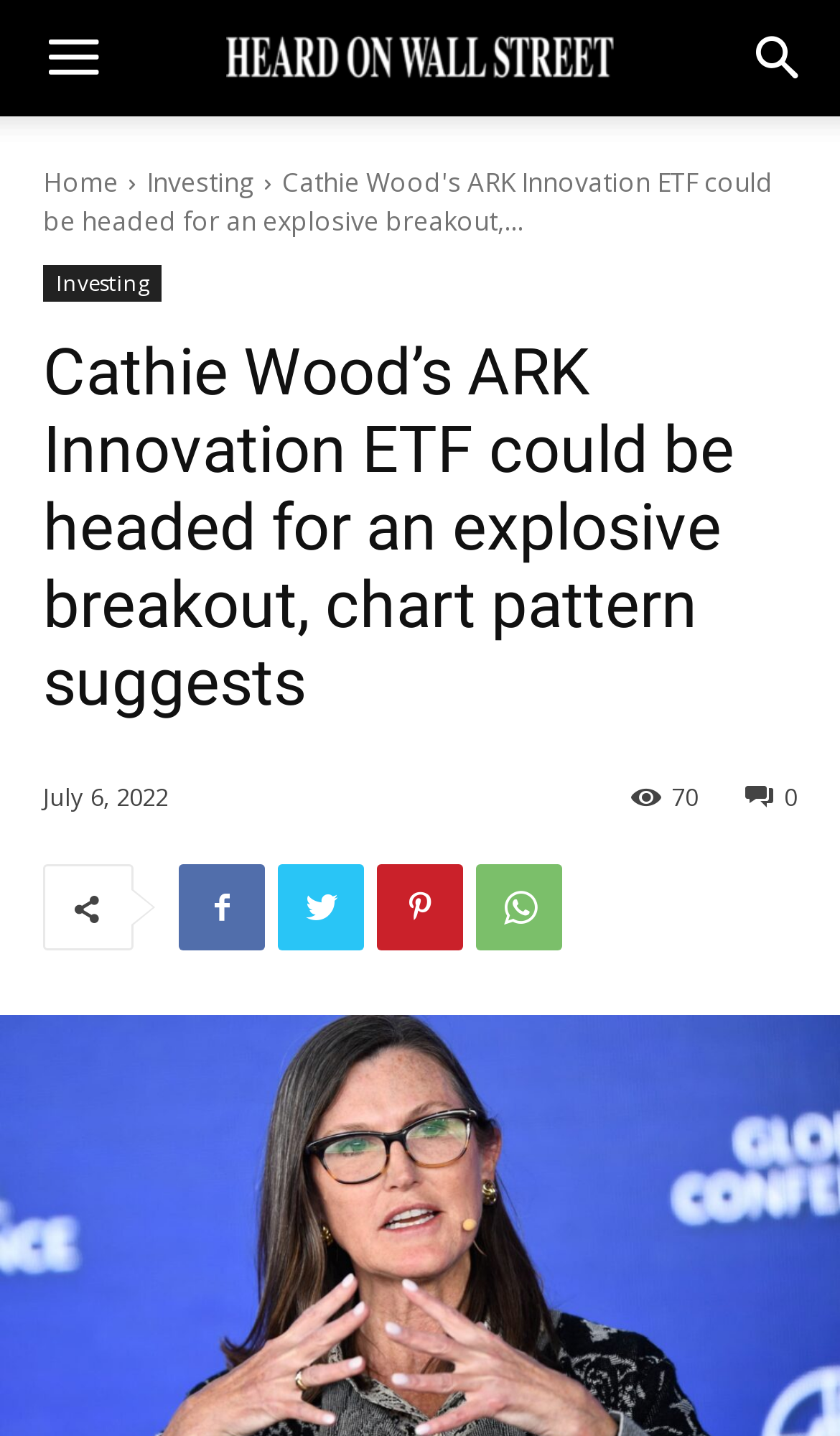Determine the bounding box coordinates of the element's region needed to click to follow the instruction: "Click the Home link". Provide these coordinates as four float numbers between 0 and 1, formatted as [left, top, right, bottom].

[0.051, 0.114, 0.141, 0.14]